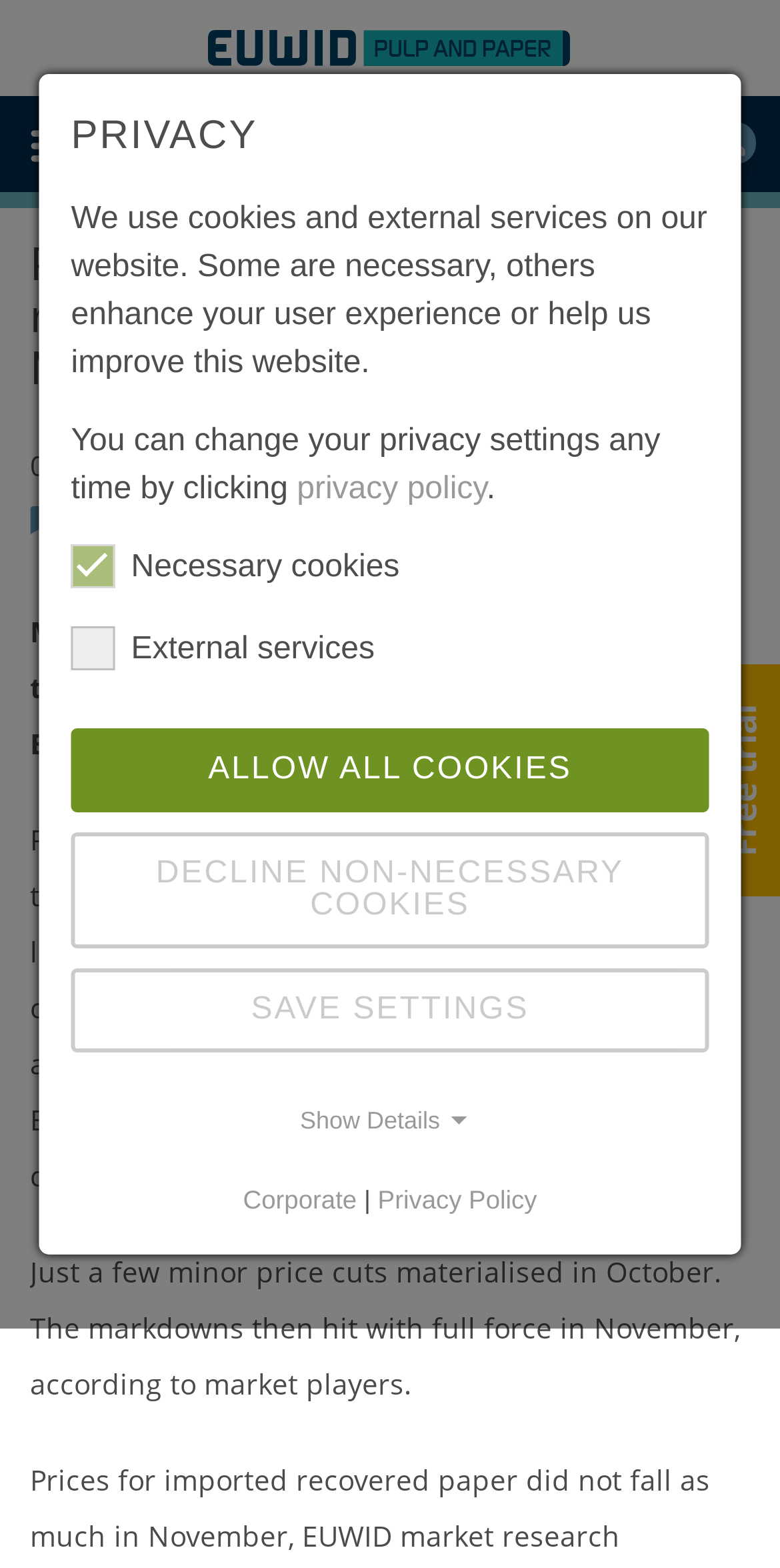Indicate the bounding box coordinates of the element that needs to be clicked to satisfy the following instruction: "Search for something". The coordinates should be four float numbers between 0 and 1, i.e., [left, top, right, bottom].

[0.441, 0.073, 0.877, 0.111]